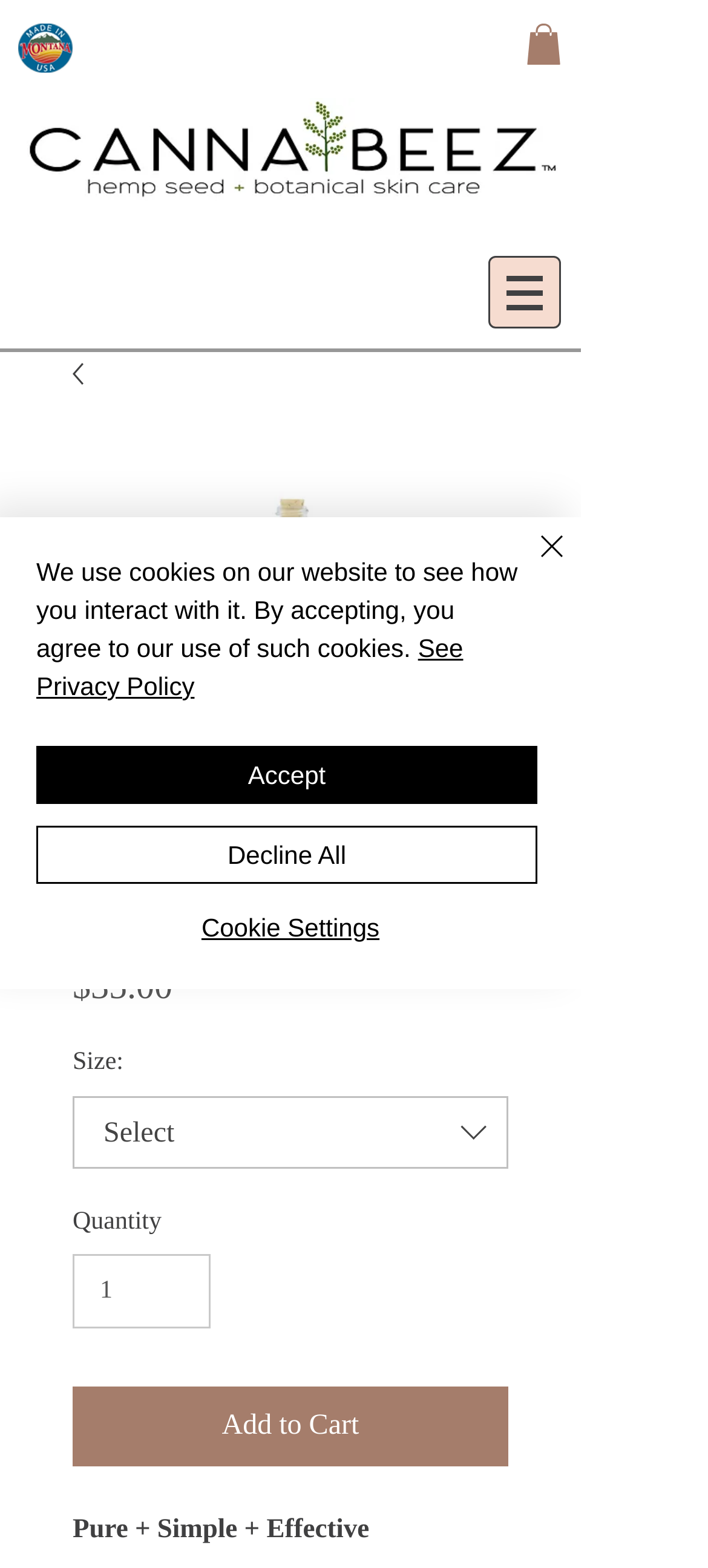Extract the bounding box coordinates of the UI element described by: "Home". The coordinates should include four float numbers ranging from 0 to 1, e.g., [left, top, right, bottom].

None